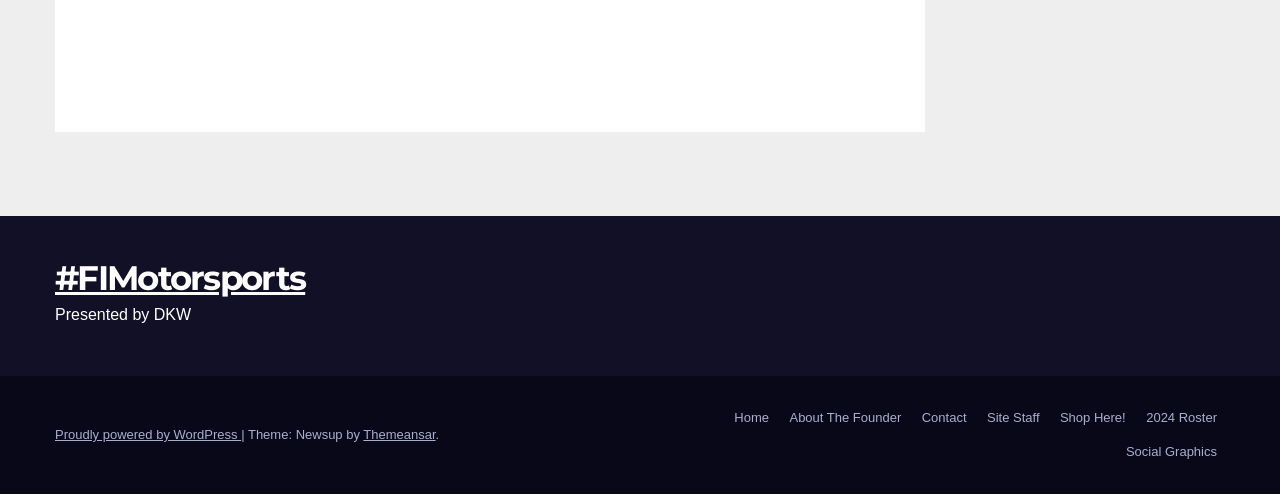Please specify the bounding box coordinates of the region to click in order to perform the following instruction: "Go to Home page".

[0.567, 0.812, 0.607, 0.881]